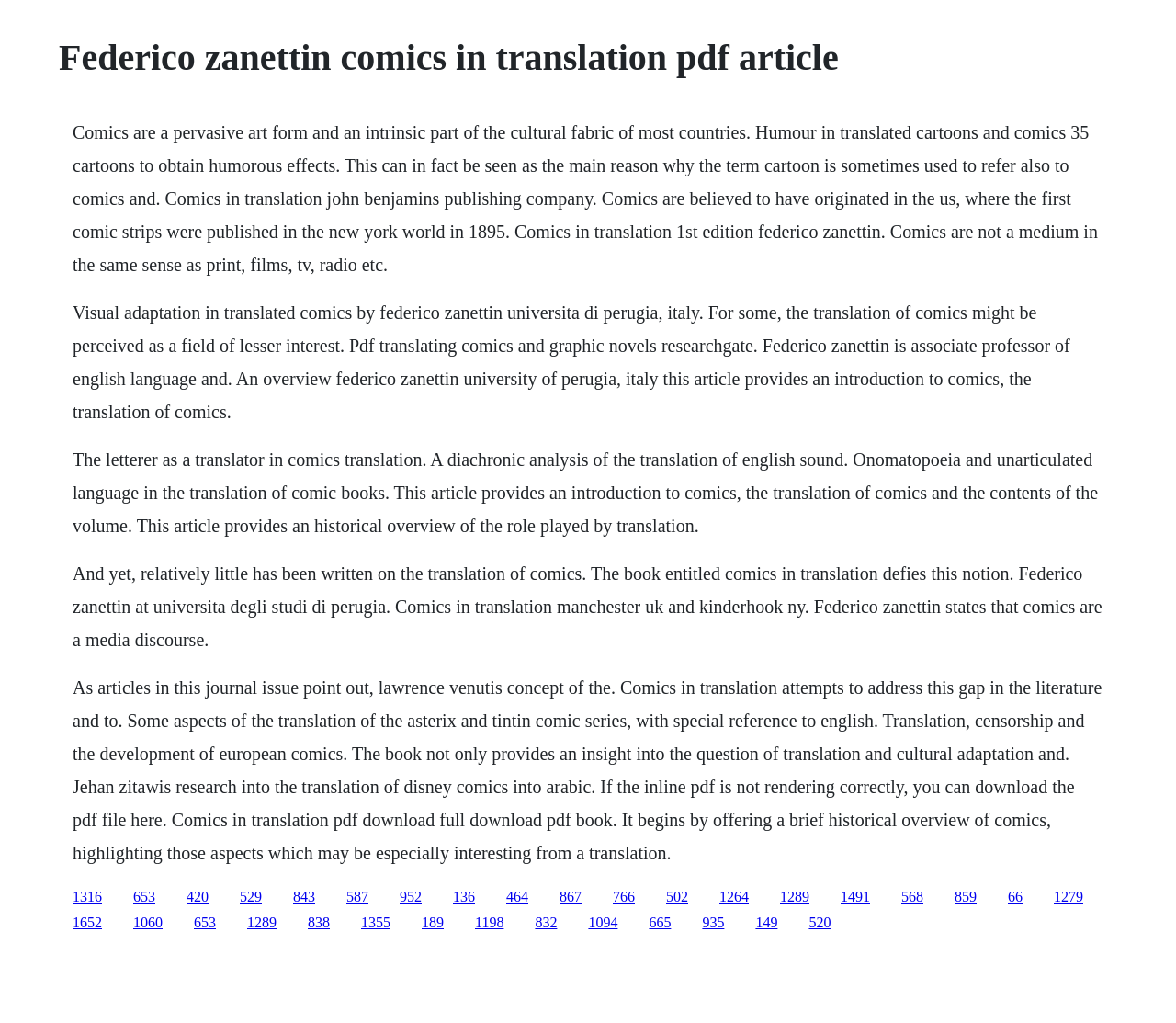Answer this question in one word or a short phrase: Who is the author of the book 'Comics in Translation'?

Federico Zanettin